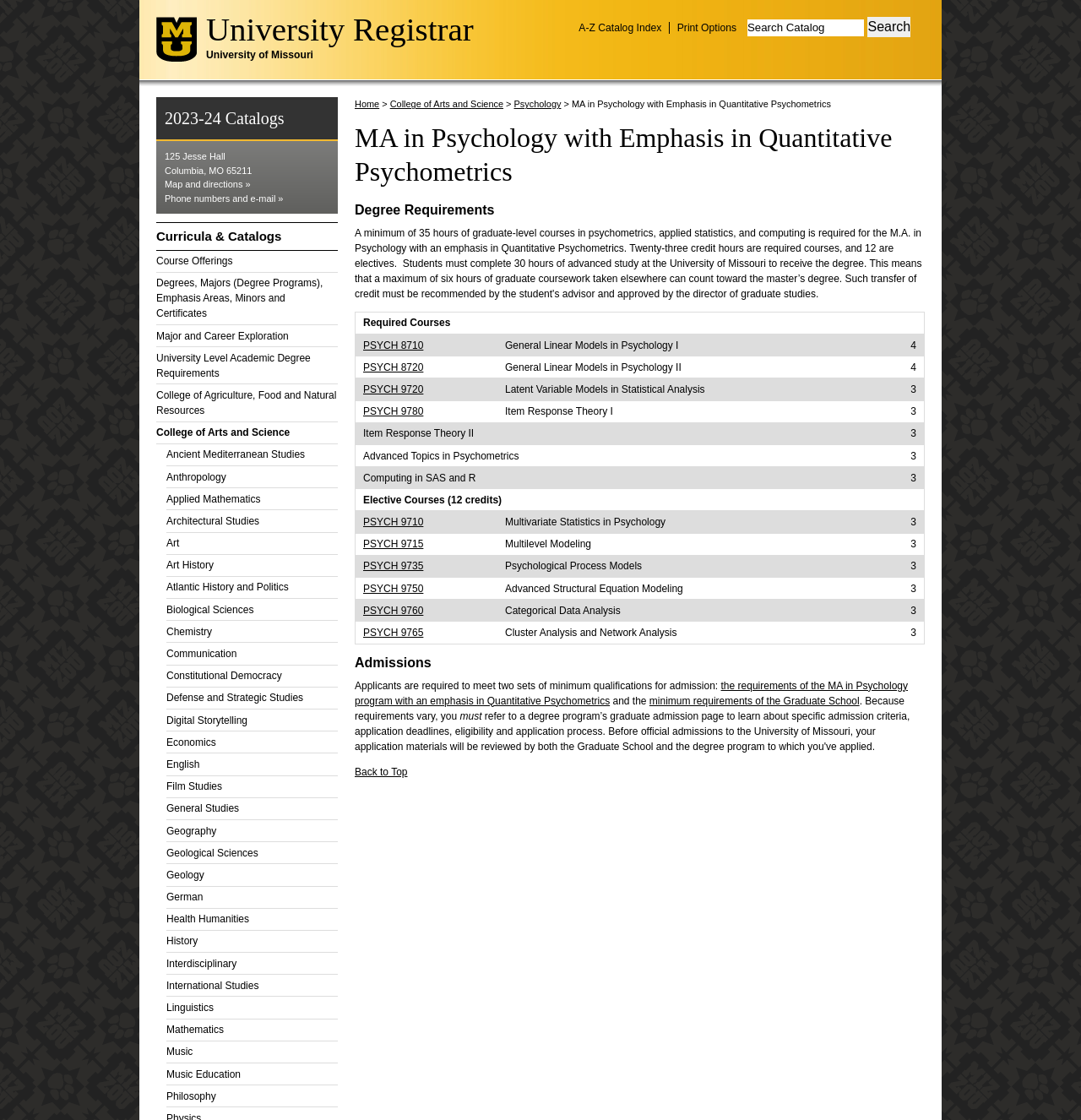How many credit hours are required for the course PSYCH 8710?
Kindly give a detailed and elaborate answer to the question.

I looked at the table under the 'Degree Requirements' section and found the course PSYCH 8710. The credit hours for this course are listed as 4.